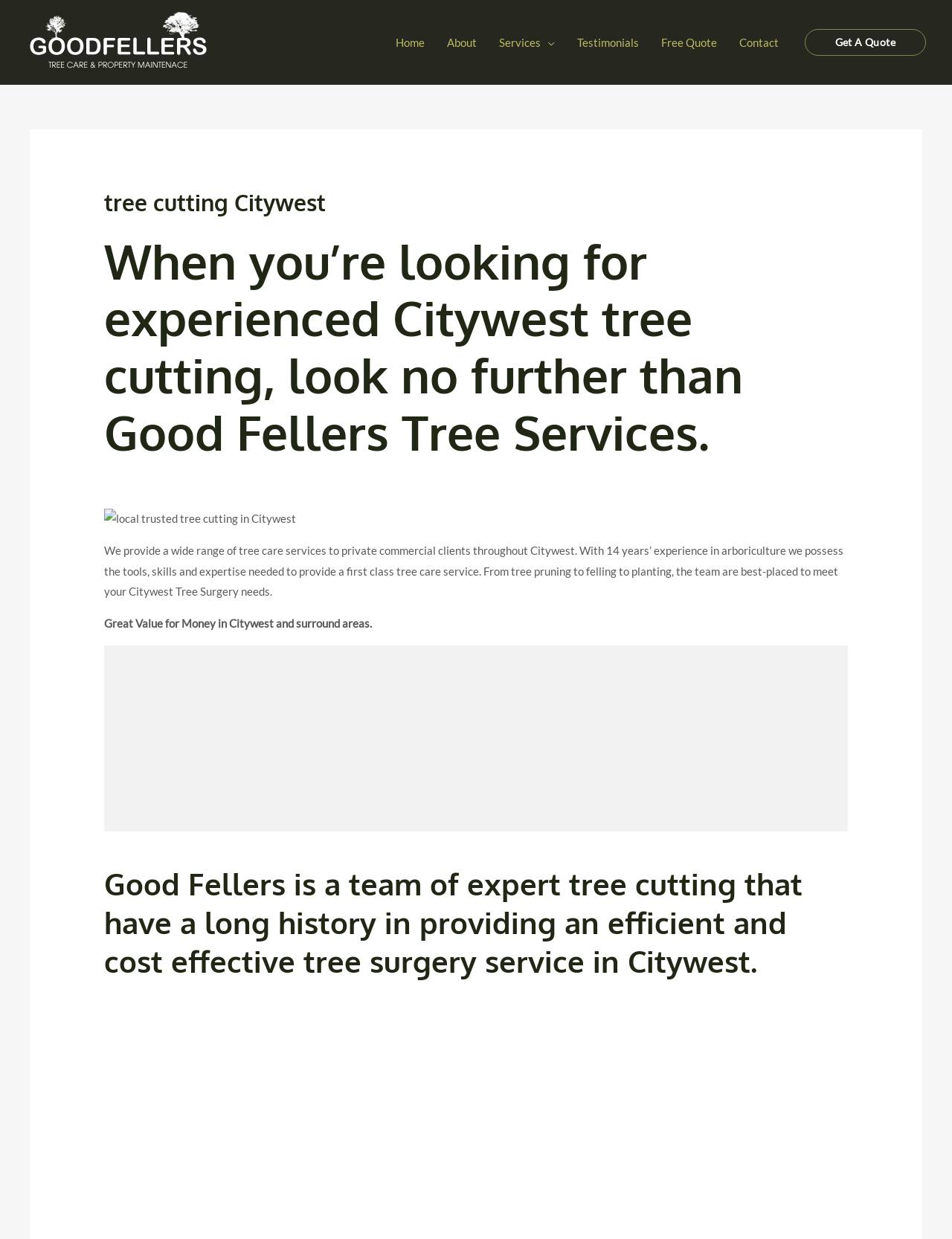Determine the bounding box coordinates of the clickable element to complete this instruction: "get a quote". Provide the coordinates in the format of four float numbers between 0 and 1, [left, top, right, bottom].

[0.845, 0.023, 0.973, 0.045]